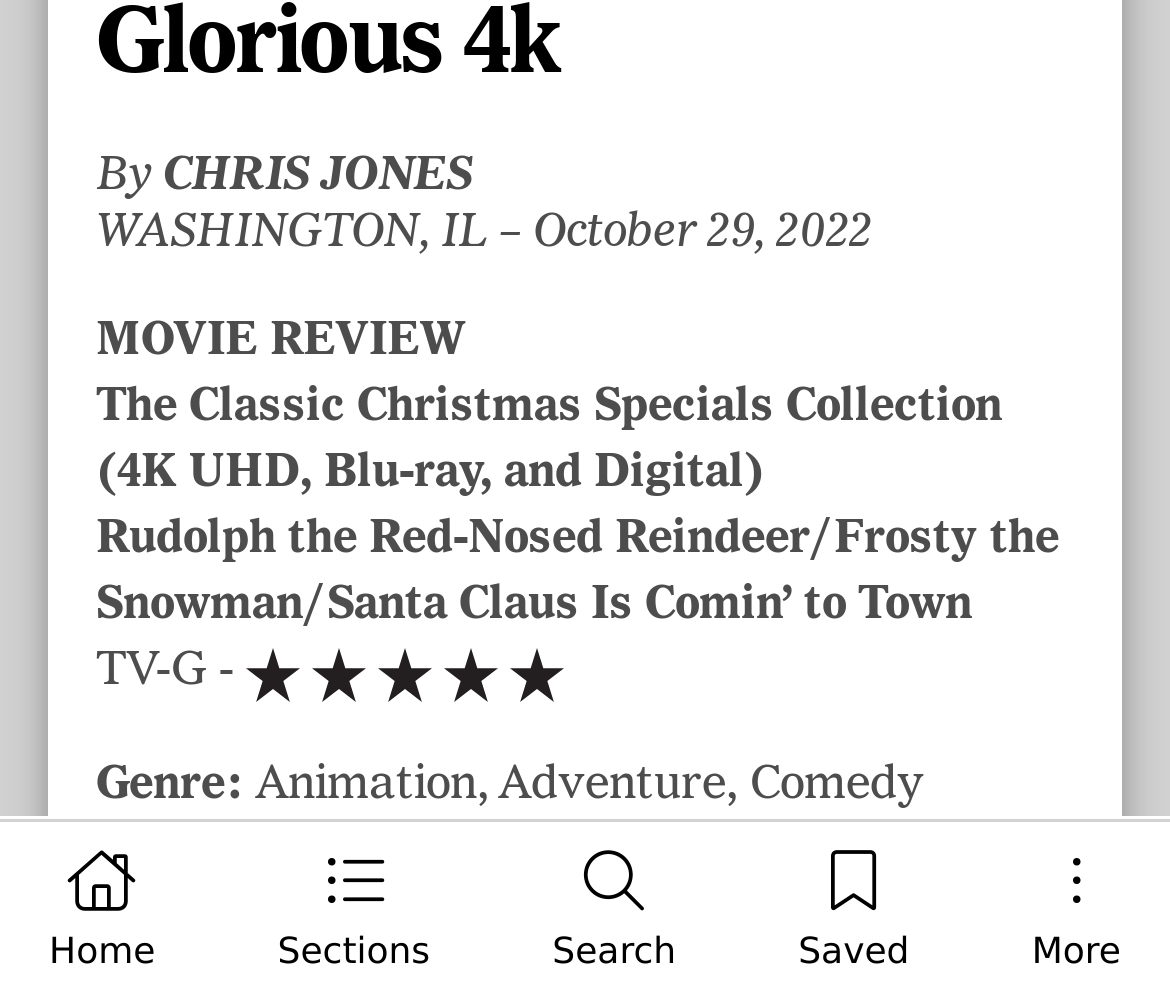Determine the bounding box coordinates in the format (top-left x, top-left y, bottom-right x, bottom-right y). Ensure all values are floating point numbers between 0 and 1. Identify the bounding box of the UI element described by: Home

[0.0, 0.849, 0.175, 0.994]